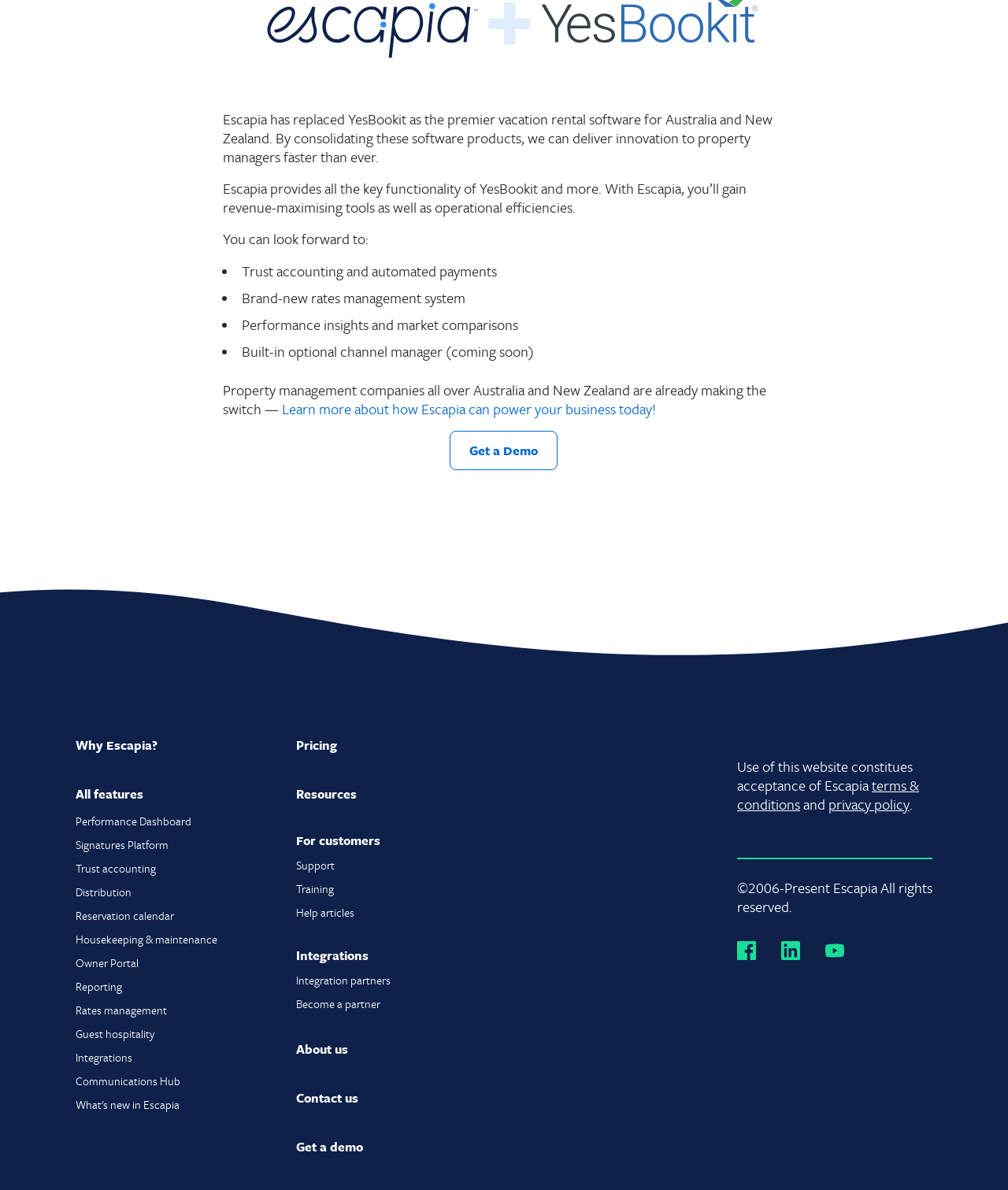Extract the bounding box coordinates for the described element: "Pricing". The coordinates should be represented as four float numbers between 0 and 1: [left, top, right, bottom].

[0.294, 0.619, 0.334, 0.633]